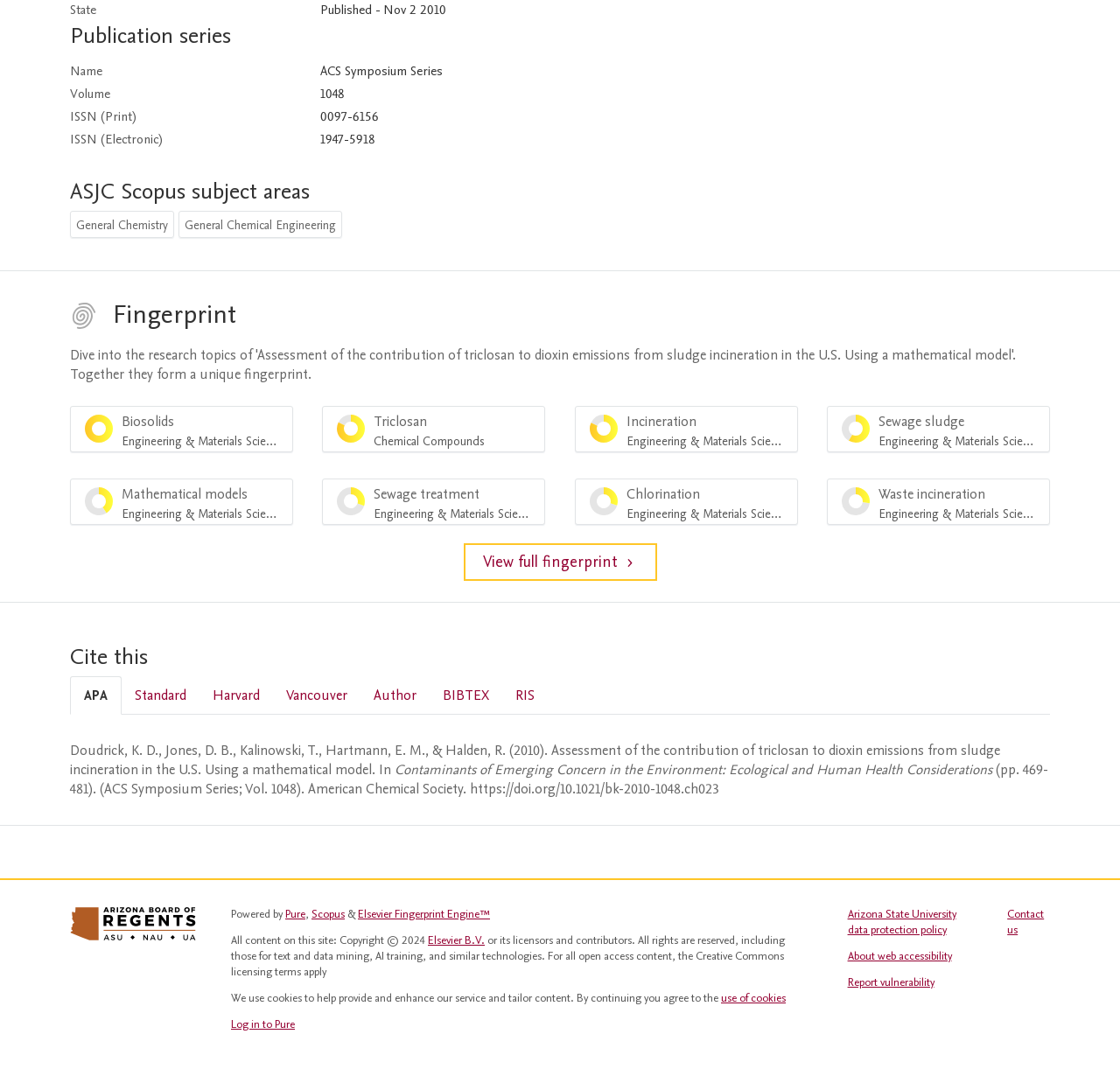Use a single word or phrase to answer the following:
How many ASJC Scopus subject areas are listed?

2